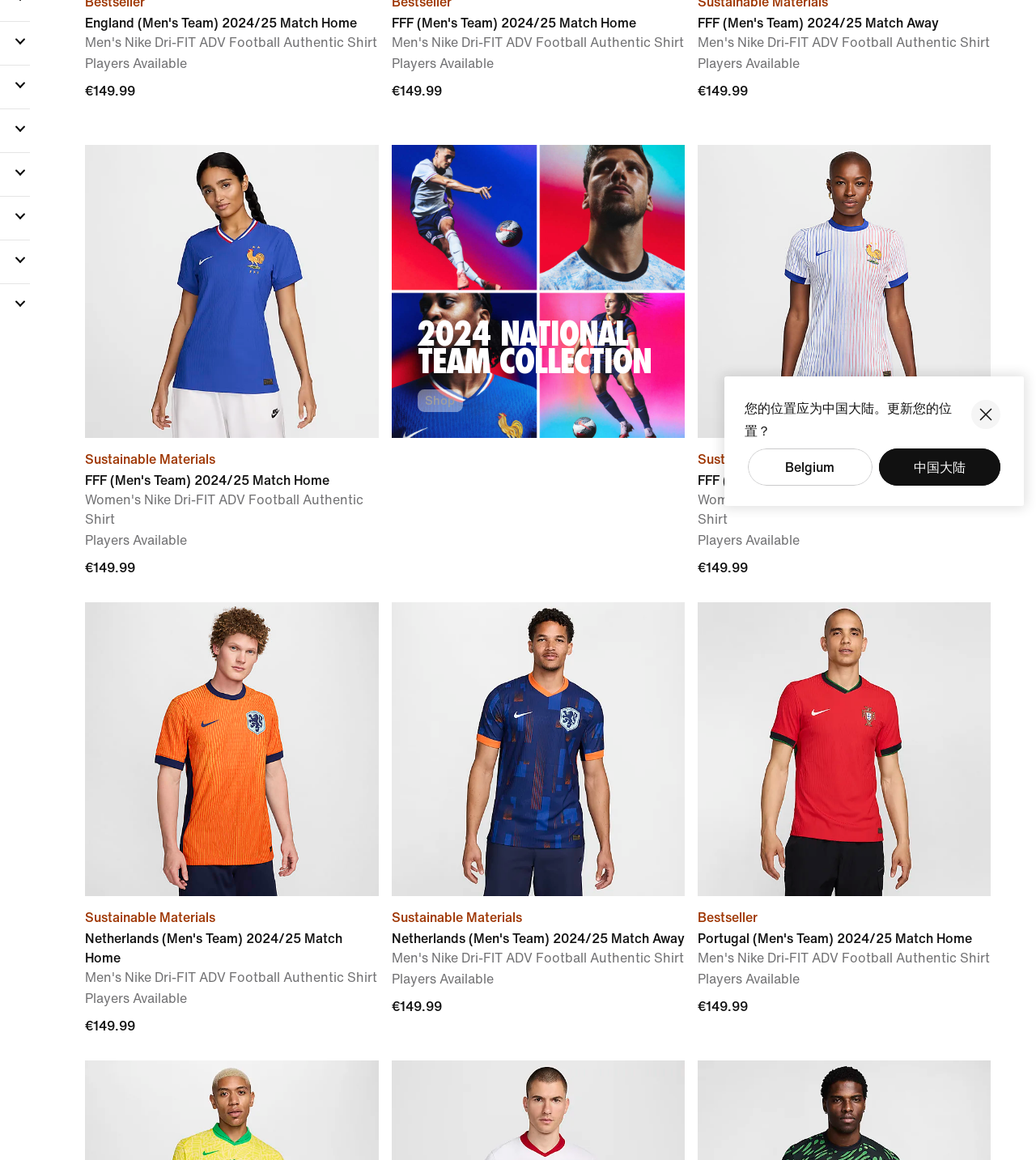Locate the UI element described by 中国大陆 and provide its bounding box coordinates. Use the format (top-left x, top-left y, bottom-right x, bottom-right y) with all values as floating point numbers between 0 and 1.

[0.848, 0.387, 0.966, 0.419]